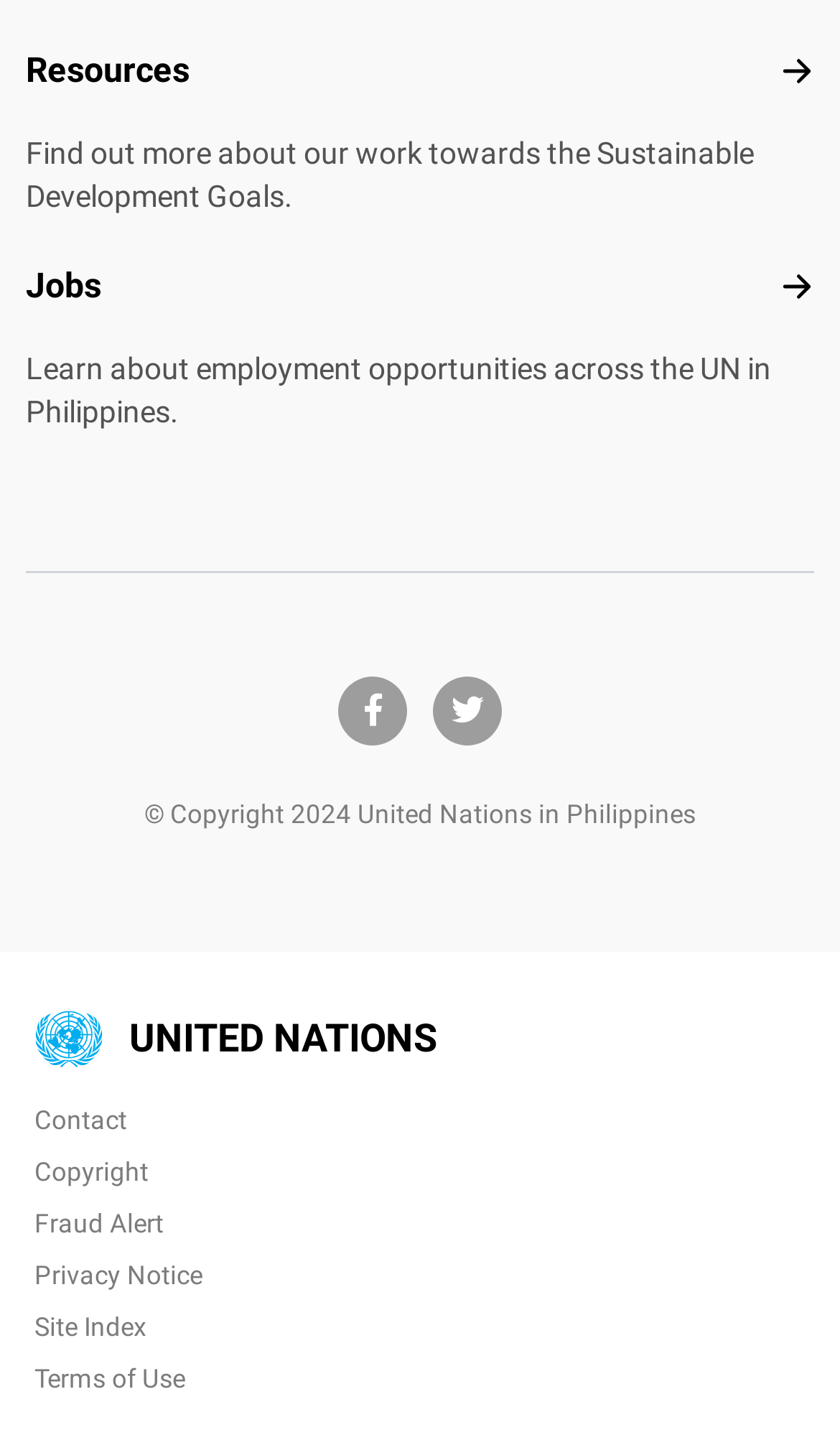Find the bounding box coordinates of the element I should click to carry out the following instruction: "Learn about employment opportunities".

[0.031, 0.245, 0.918, 0.299]